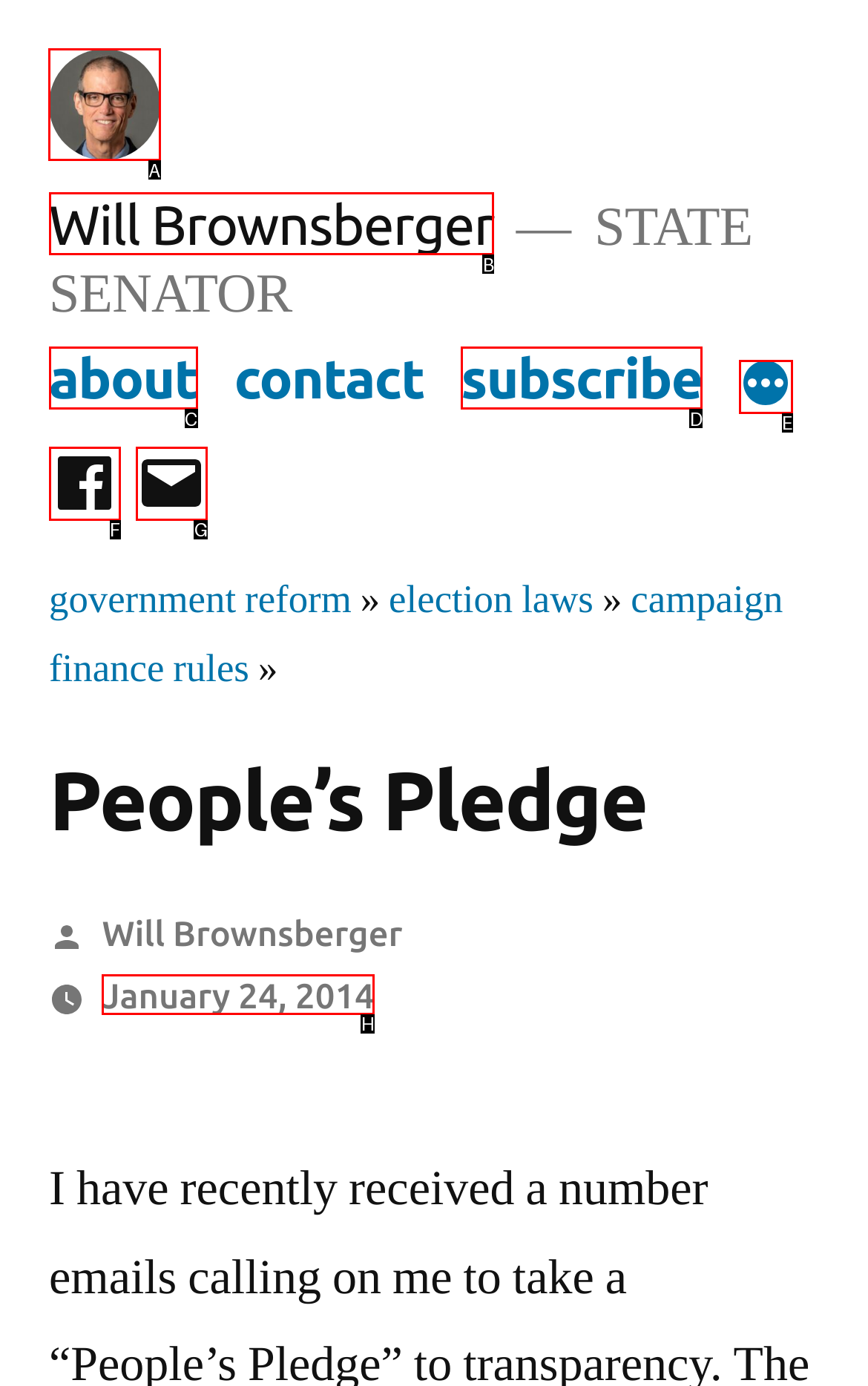Determine the letter of the element to click to accomplish this task: Visit Will Brownsberger's homepage. Respond with the letter.

A